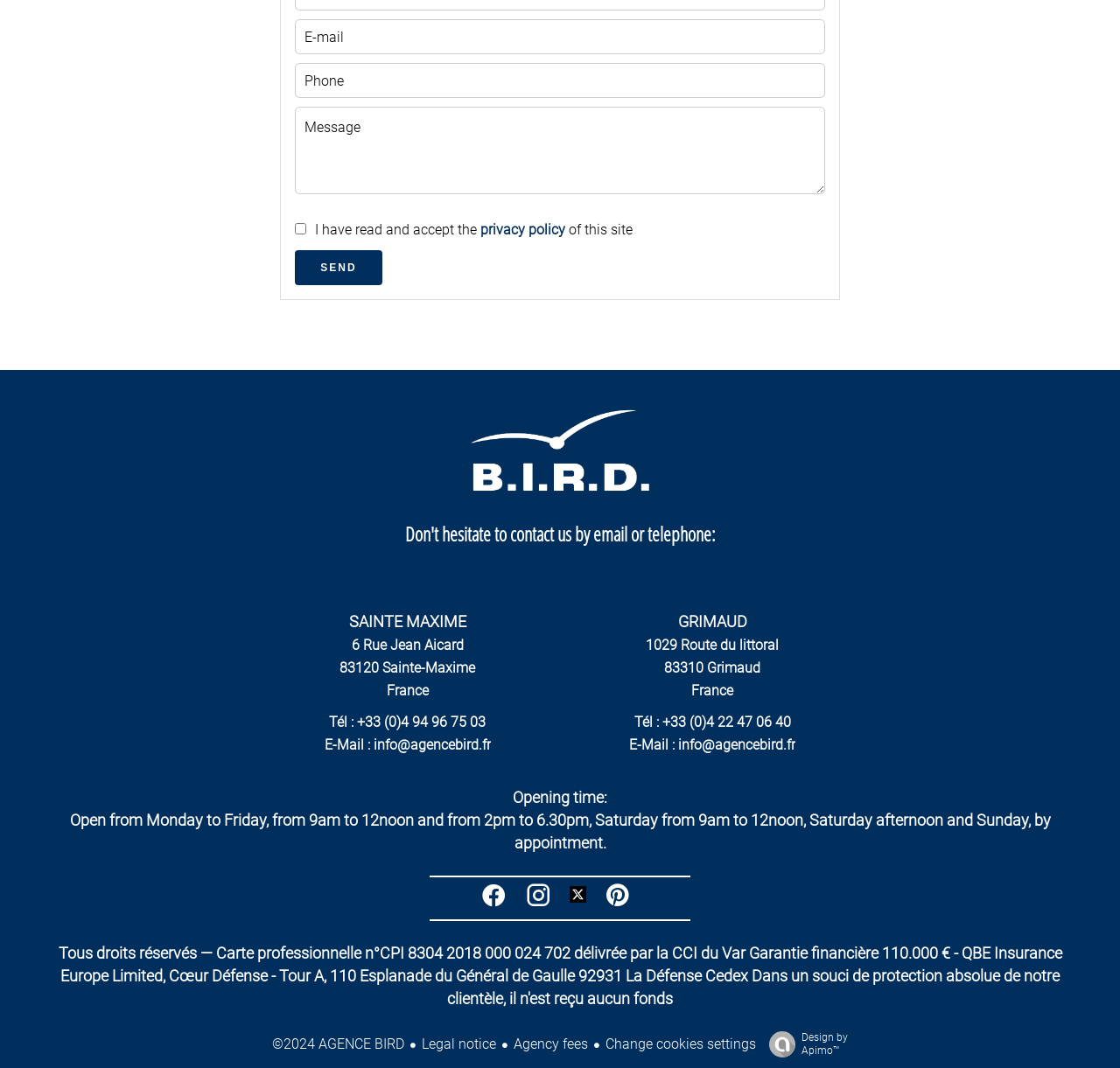Based on the image, provide a detailed and complete answer to the question: 
What is the agency's copyright year?

The webpage displays a copyright notice at the bottom, which indicates that the agency's copyright year is 2024. This suggests that the agency's content and materials are protected by copyright law.